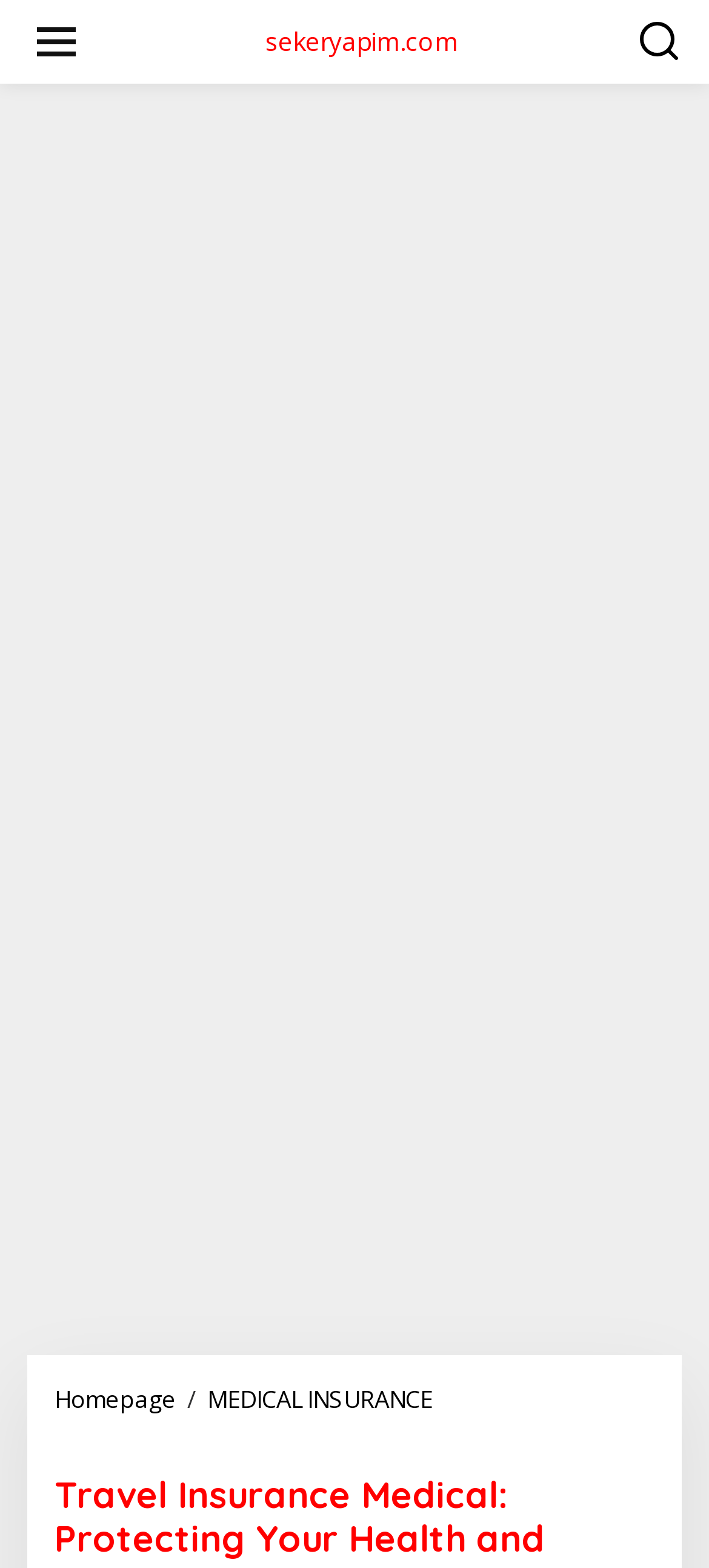Locate the bounding box of the user interface element based on this description: "MEDICAL INSURANCE".

[0.292, 0.882, 0.61, 0.903]